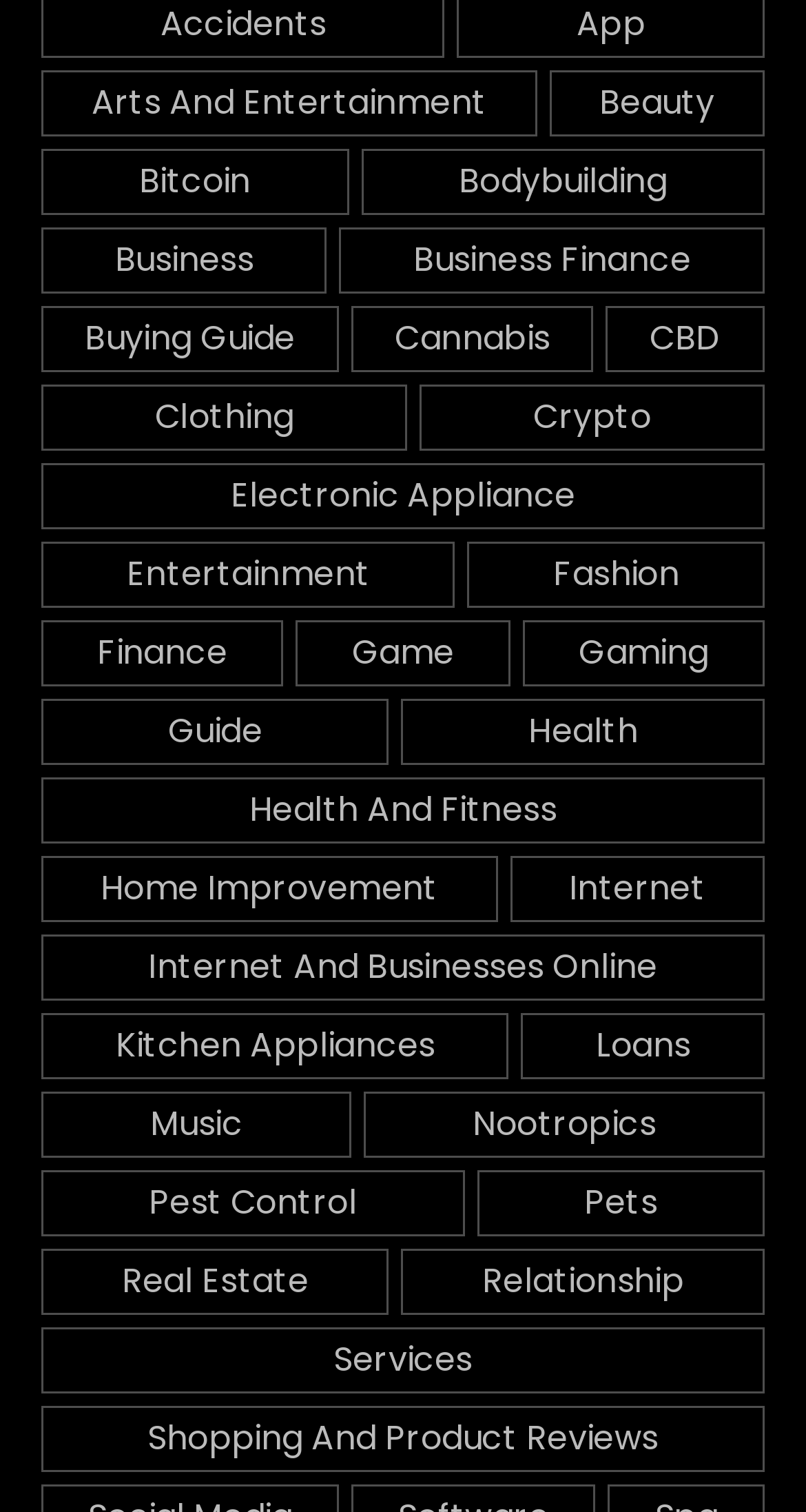Give a one-word or short-phrase answer to the following question: 
Is there a category related to health?

Yes